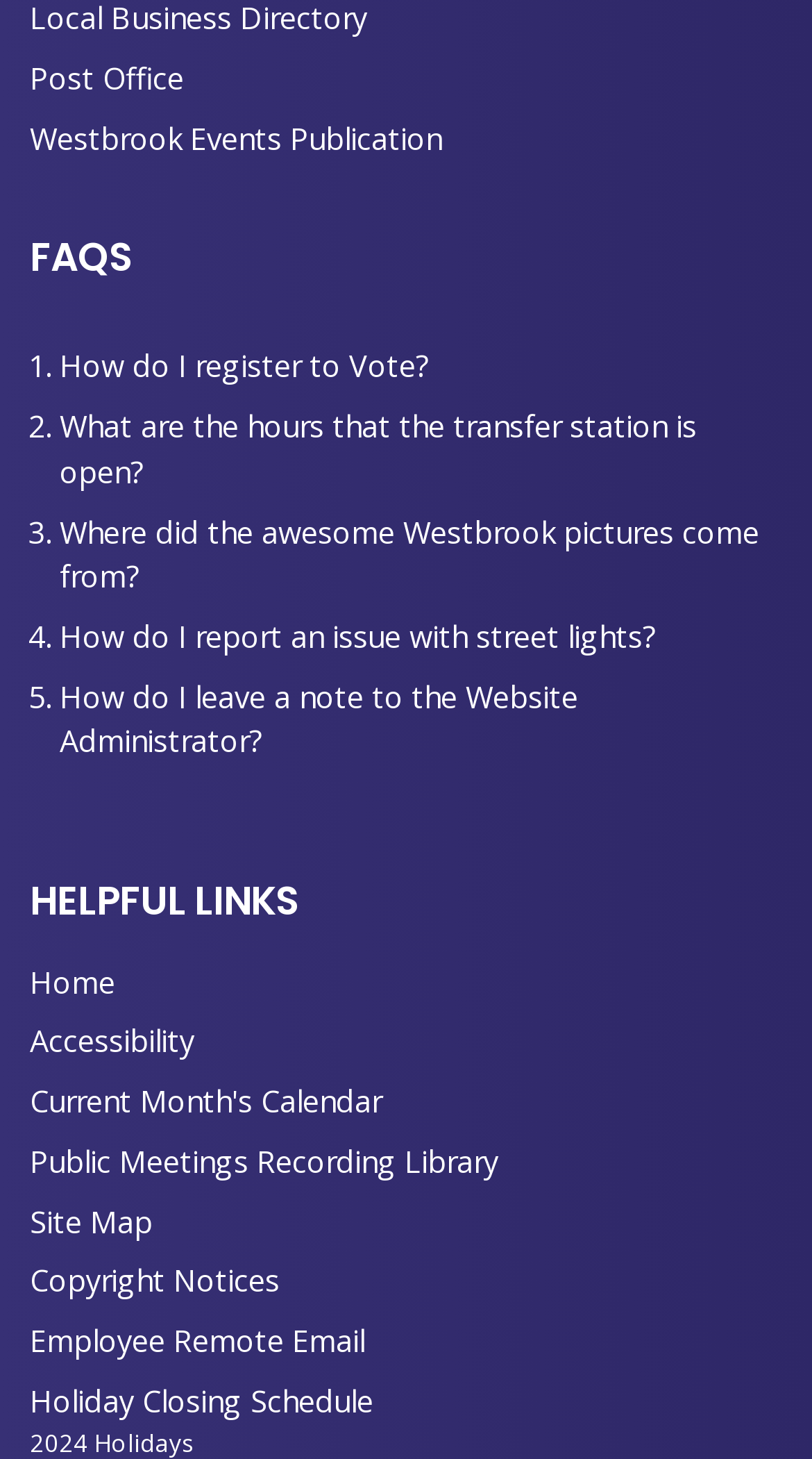Locate the bounding box coordinates of the clickable region necessary to complete the following instruction: "Check how to register to vote". Provide the coordinates in the format of four float numbers between 0 and 1, i.e., [left, top, right, bottom].

[0.074, 0.237, 0.53, 0.265]